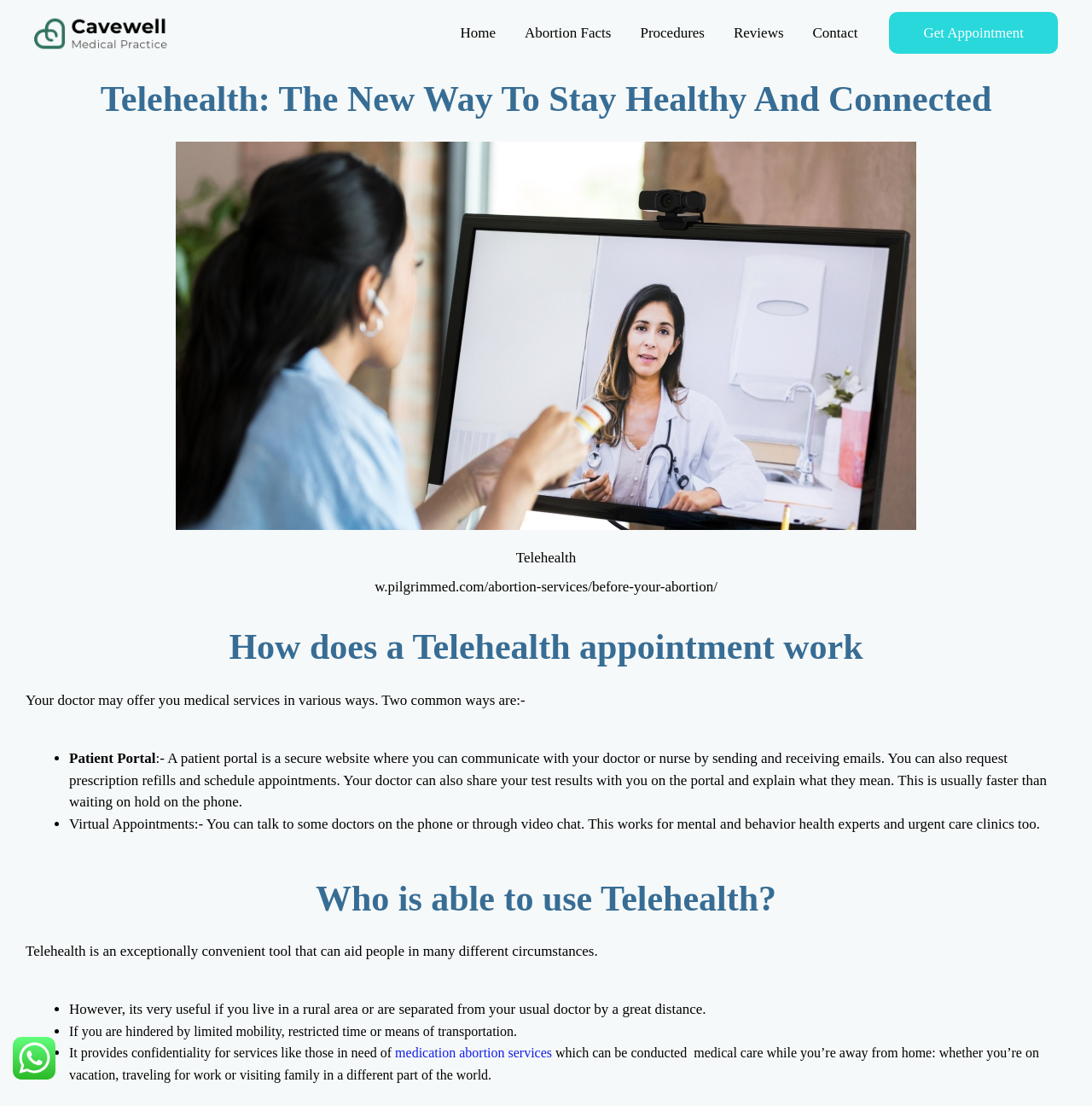Reply to the question with a single word or phrase:
What is Telehealth?

A new way to stay healthy and connected